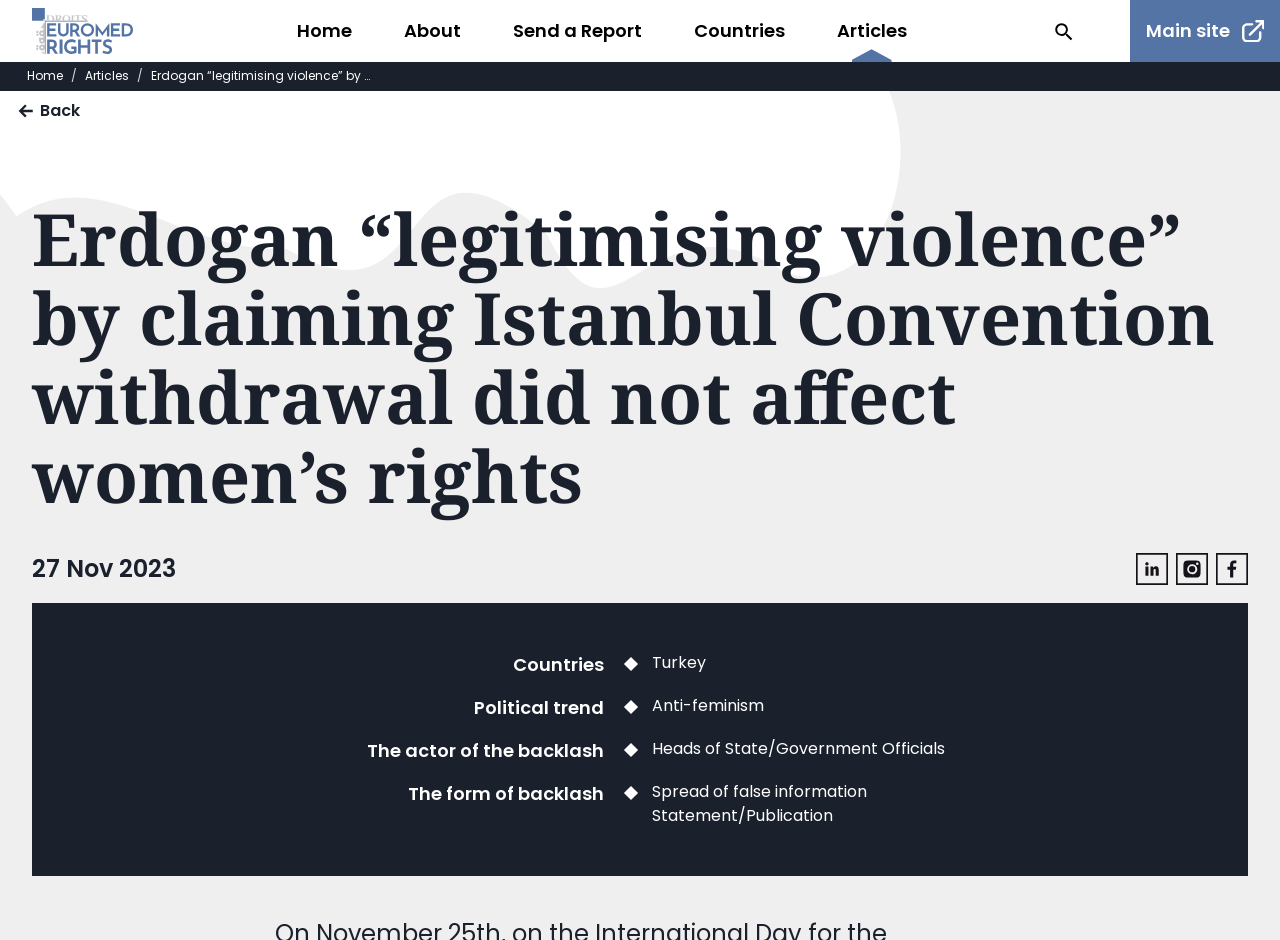What is the date of the article?
Refer to the image and respond with a one-word or short-phrase answer.

27 Nov 2023